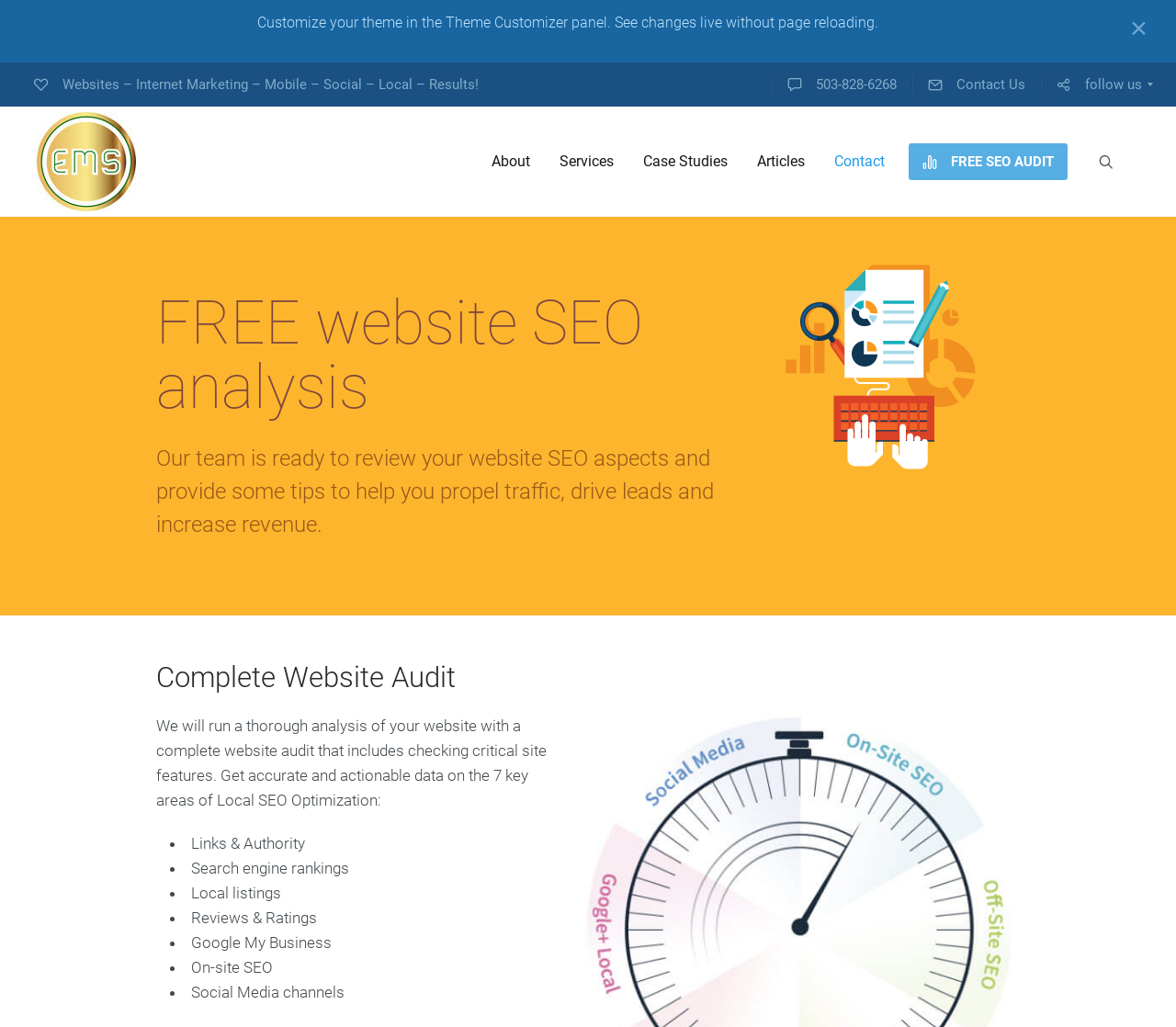Generate an in-depth caption that captures all aspects of the webpage.

This webpage is about Evergreen Marketing Systems, a digital marketing agency that offers services such as website development, SEO, and social media marketing. At the top of the page, there is a navigation menu with links to different sections of the website, including "About", "Agency", "Services", "Case Studies", "Articles", and "Contact". 

Below the navigation menu, there is a section with the company's logo and contact information, including a phone number and links to social media profiles. 

The main content of the page is focused on promoting the agency's free SEO site audit service. There is a heading that reads "FREE website SEO analysis" and a brief description of the service, which includes a thorough analysis of a website's SEO aspects and provides tips to improve traffic, leads, and revenue. 

Below this section, there is a more detailed description of the complete website audit service, which includes checking critical site features and providing actionable data on seven key areas of local SEO optimization. These areas are listed in bullet points and include links and authority, search engine rankings, local listings, reviews and ratings, Google My Business, on-site SEO, and social media channels. 

On the right side of the page, there is a call-to-action button to request a free SEO audit, as well as a text box to input information.